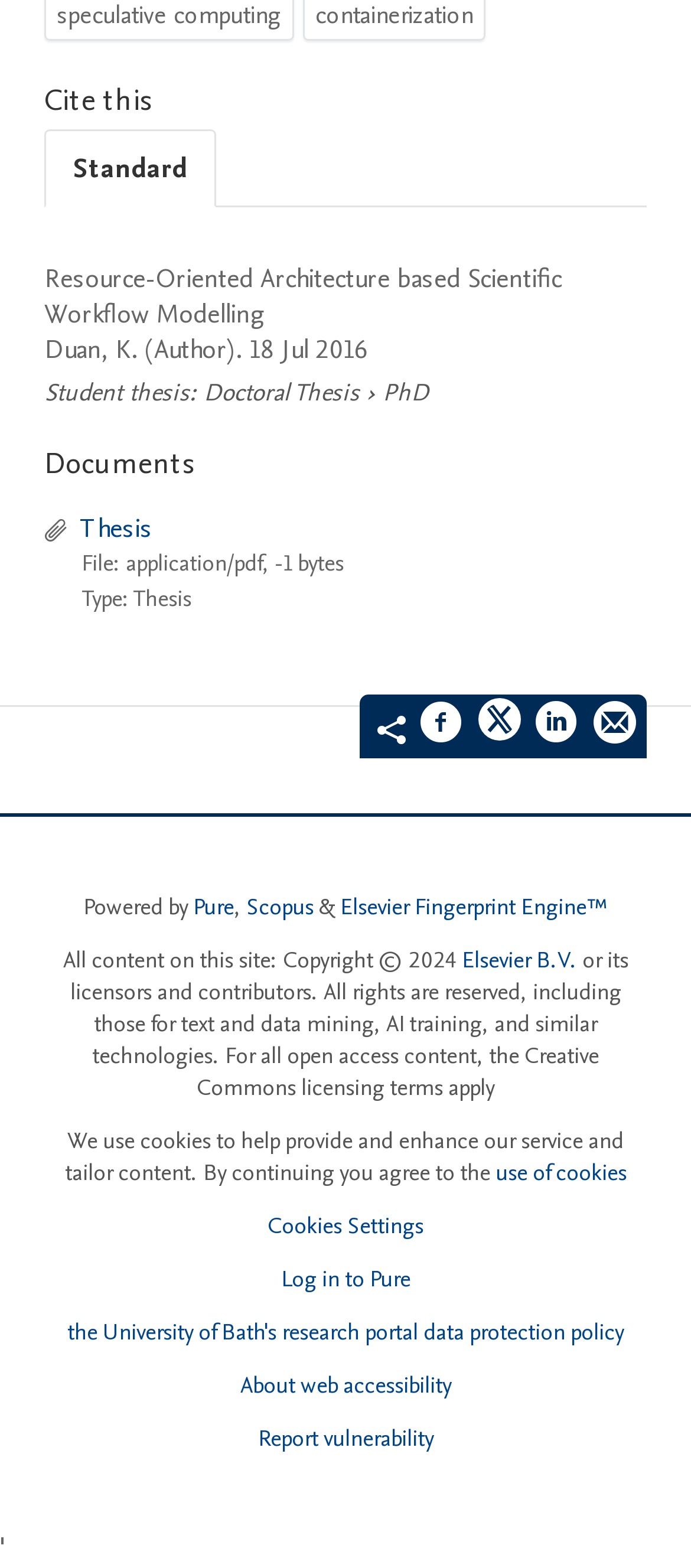Look at the image and give a detailed response to the following question: What type of document is described?

Based on the webpage content, I can see that the document is described as a 'Thesis' with details such as 'Resource-Oriented Architecture based Scientific Workflow Modelling' and 'Duan, K. (Author).' which suggests that it is a research document.